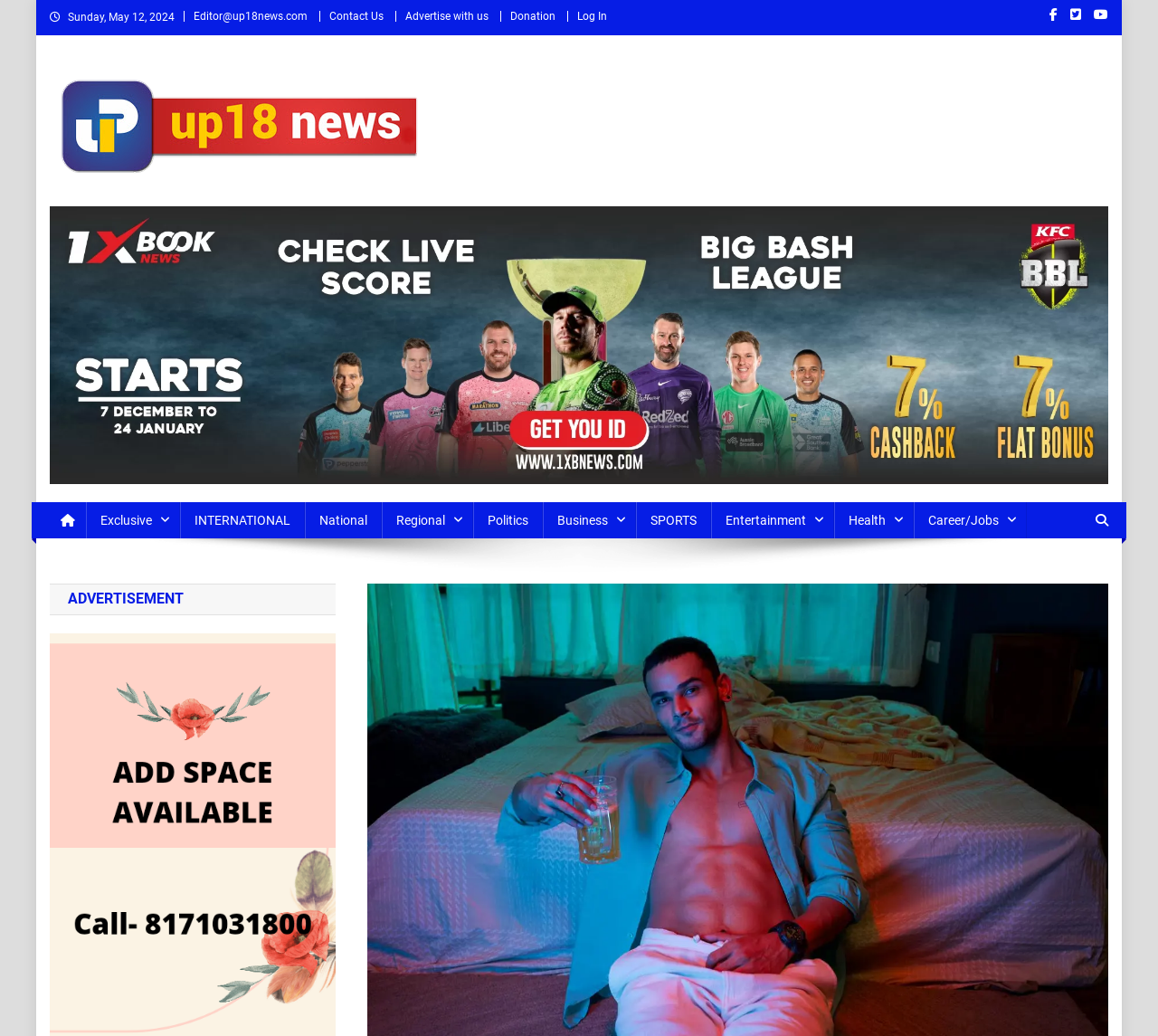Please analyze the image and provide a thorough answer to the question:
How many ways are there to contact the website?

I found the ways to contact the website by looking at the top of the webpage, where I saw two links, 'Editor@up18news.com' and 'Contact Us', which are likely ways to contact the website.